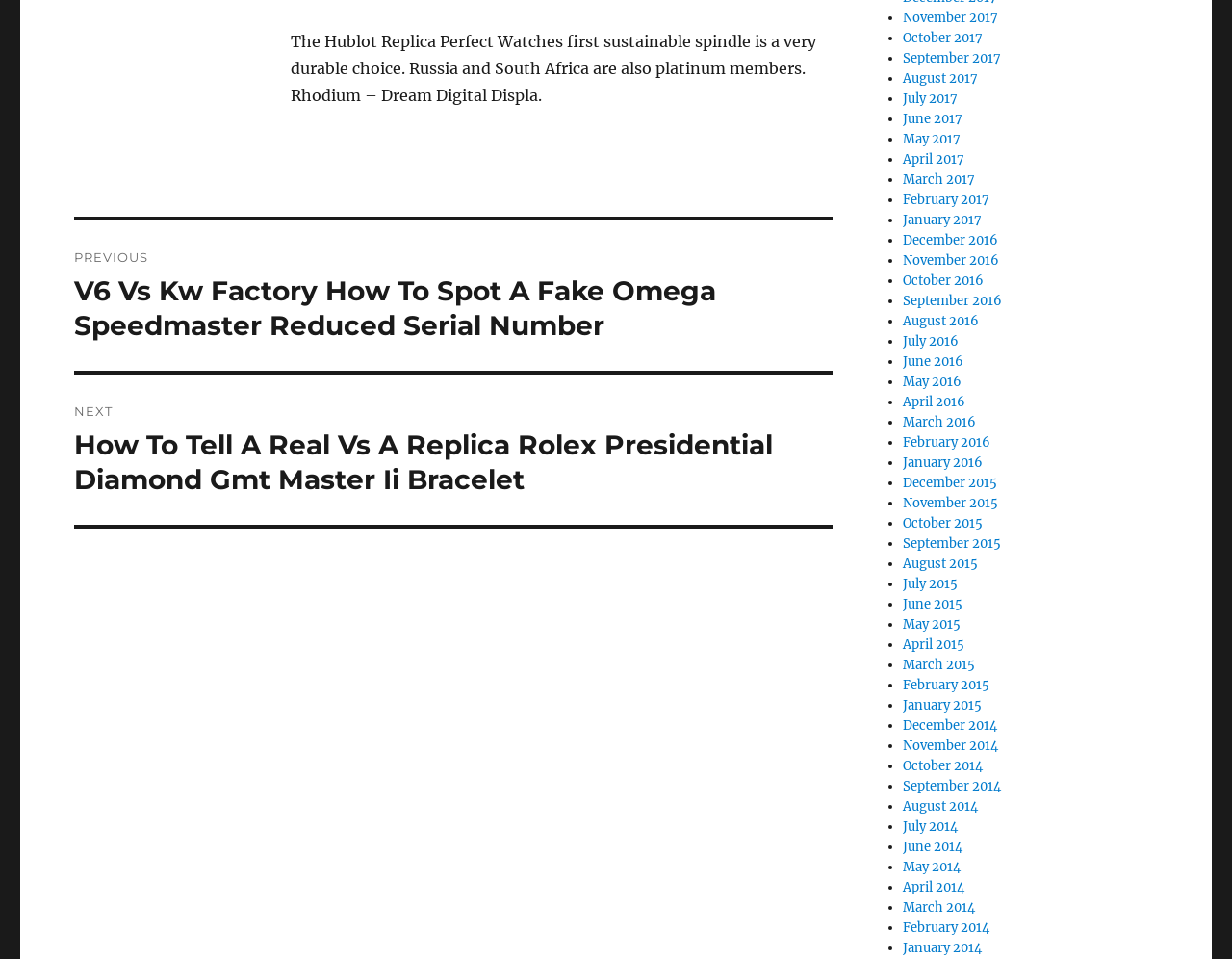What is the purpose of the 'Posts' navigation?
Look at the image and provide a detailed response to the question.

The 'Posts' navigation section contains links to previous and next posts, as well as a list of months with links to archived posts. This suggests that the purpose of the 'Posts' navigation is to allow users to navigate through the different posts on the website.